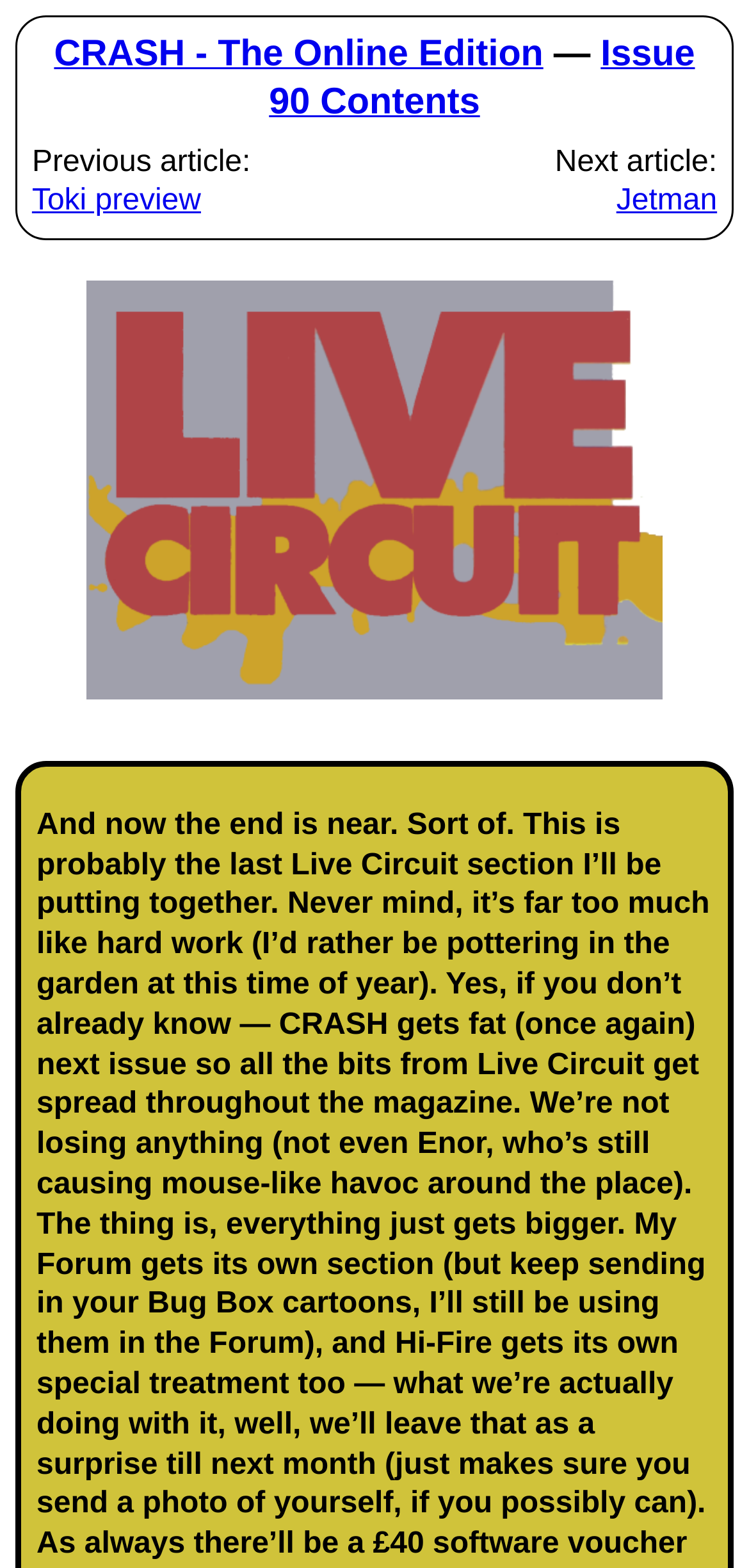What is the title of the current article?
Please answer the question with a detailed response using the information from the screenshot.

The title of the current article can be determined by looking at the large heading in the middle of the webpage, which says 'Live Circuit'. This heading is likely the title of the current article.